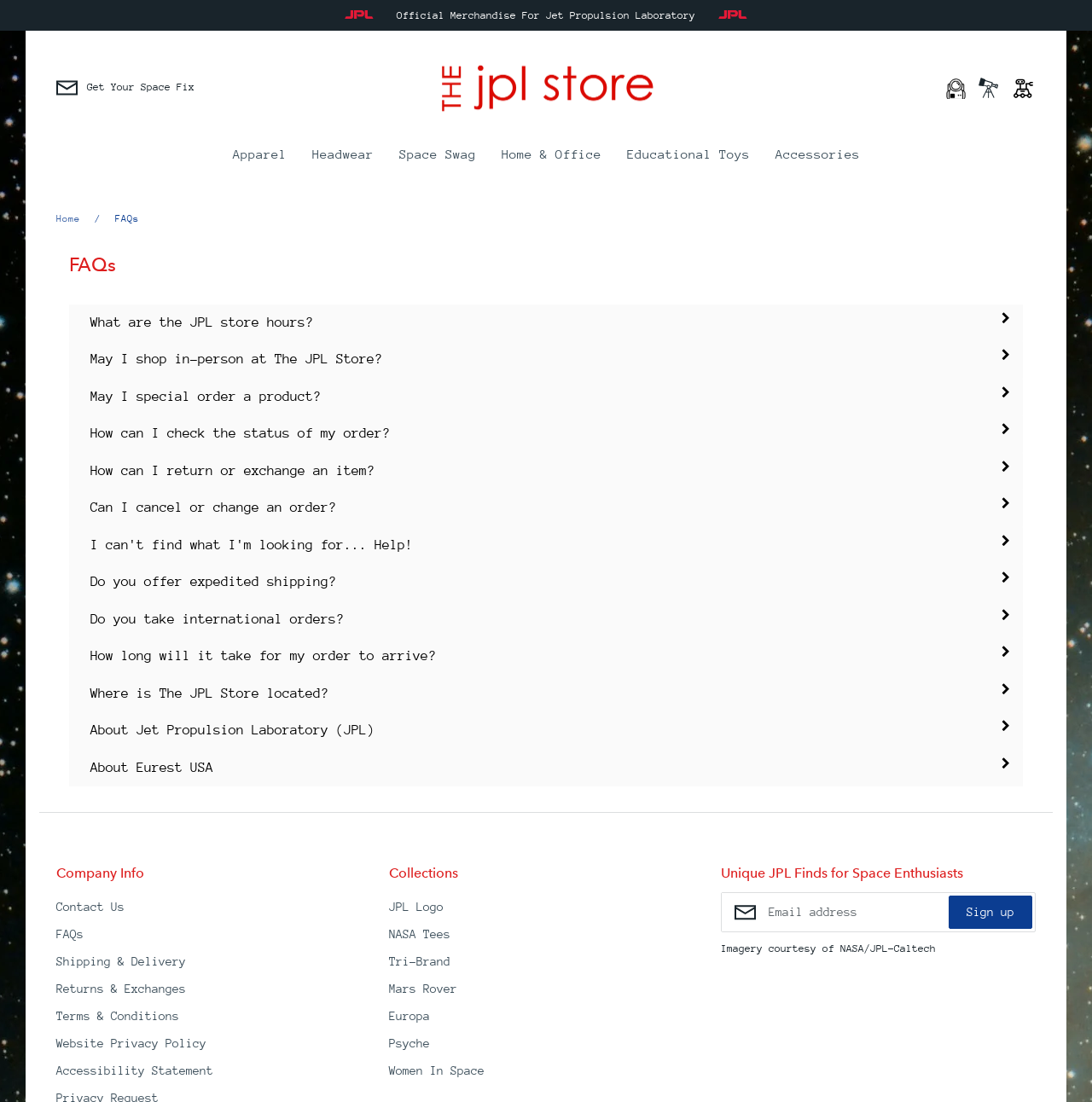Use the details in the image to answer the question thoroughly: 
What are the JPL store hours?

The JPL store hours can be found in the FAQs section, which states that the store is open Monday through Friday, from 10am to 2:00pm at the main store.